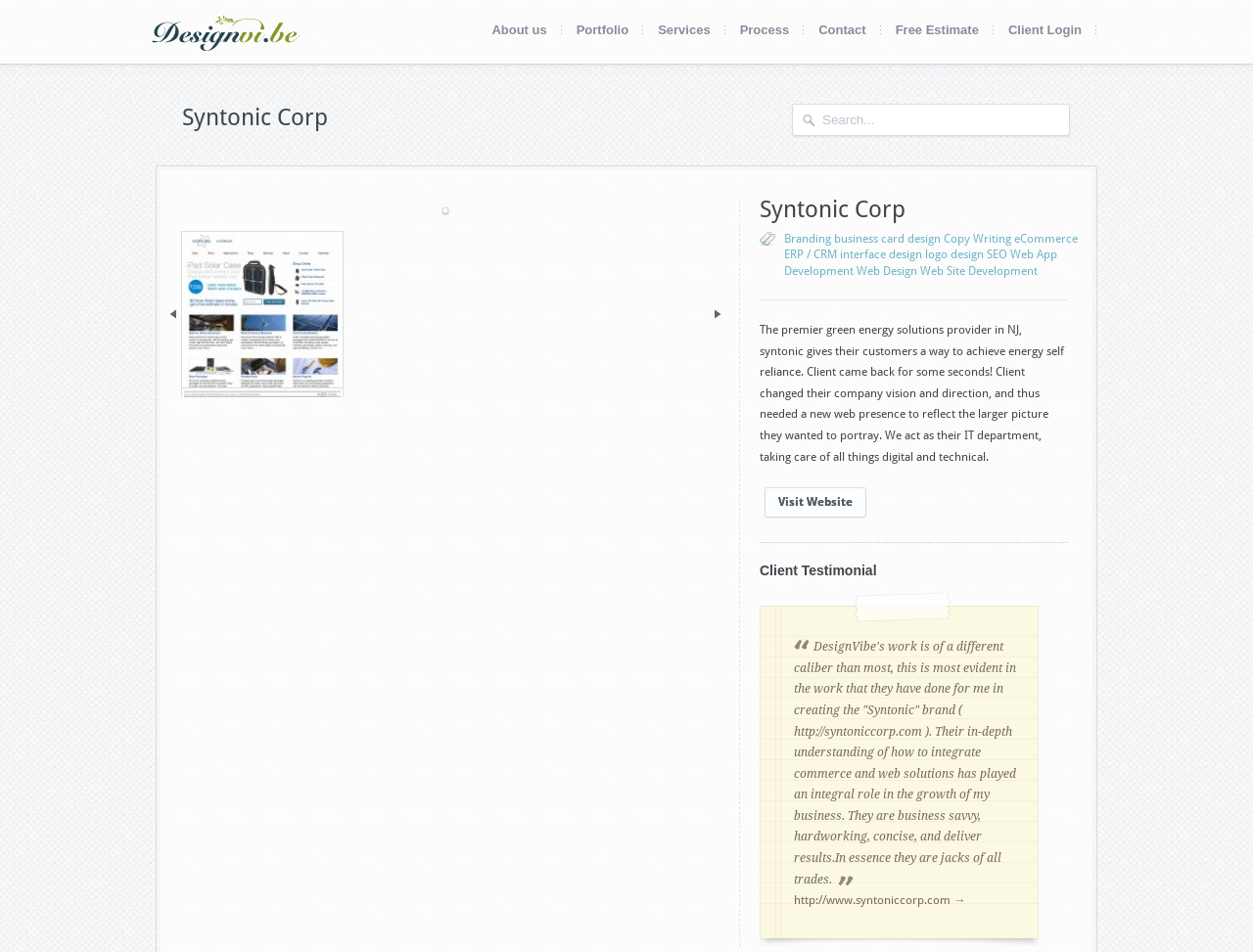Refer to the image and provide a thorough answer to this question:
What is the link to the Syntonic Corp website?

I found a link on the webpage with the text 'http://www.syntoniccorp.com', which is the link to the Syntonic Corp website. The link has a bounding box coordinate of [0.634, 0.939, 0.759, 0.953].